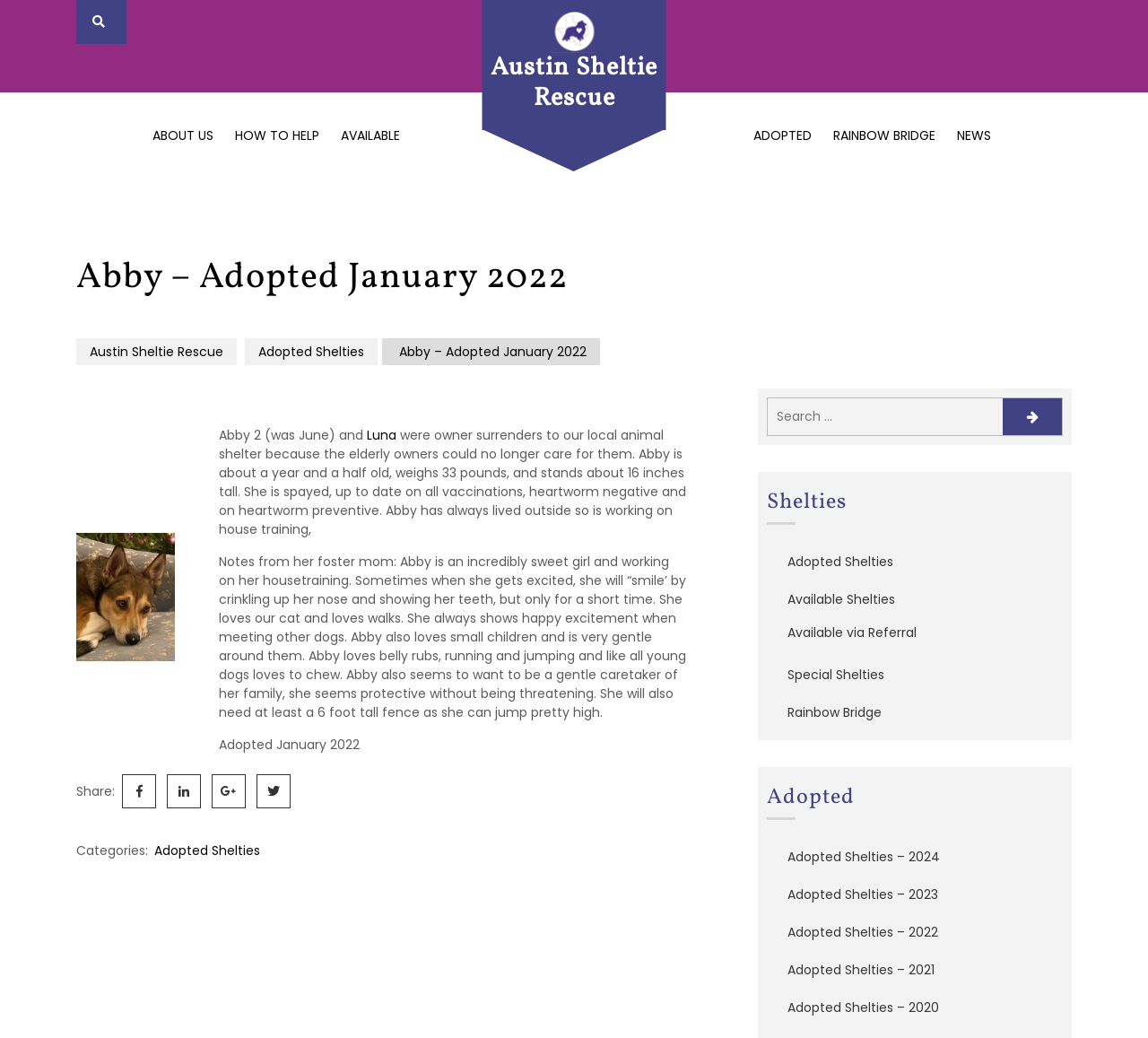Create a detailed summary of all the visual and textual information on the webpage.

This webpage is about Austin Sheltie Rescue, an organization that helps rescue and adopt Shetland Sheepdogs. At the top of the page, there is a navigation menu with links to "ABOUT US", "HOW TO HELP", "AVAILABLE", "ADOPTED", "RAINBOW BRIDGE", and "NEWS". Below the navigation menu, there is a heading that reads "Austin Sheltie Rescue" and an image of the organization's logo.

The main content of the page is about a dog named Abby, who was adopted in January 2022. There is a heading that reads "Abby – Adopted January 2022" and a paragraph that describes Abby's background, personality, and characteristics. The paragraph mentions that Abby is a sweet girl who loves walks, belly rubs, and running, and is gentle around children. There is also a figure of Abby, likely a photo, placed above the paragraph.

Below the paragraph, there are links to share the content on social media and a list of categories, including "Adopted Shelties". On the right side of the page, there is a search box and a section with links to other pages, including "Shelties", "Adopted Shelties", "Available Shelties", and "Rainbow Bridge". There are also links to pages for adopted Shelties from previous years, from 2020 to 2024.